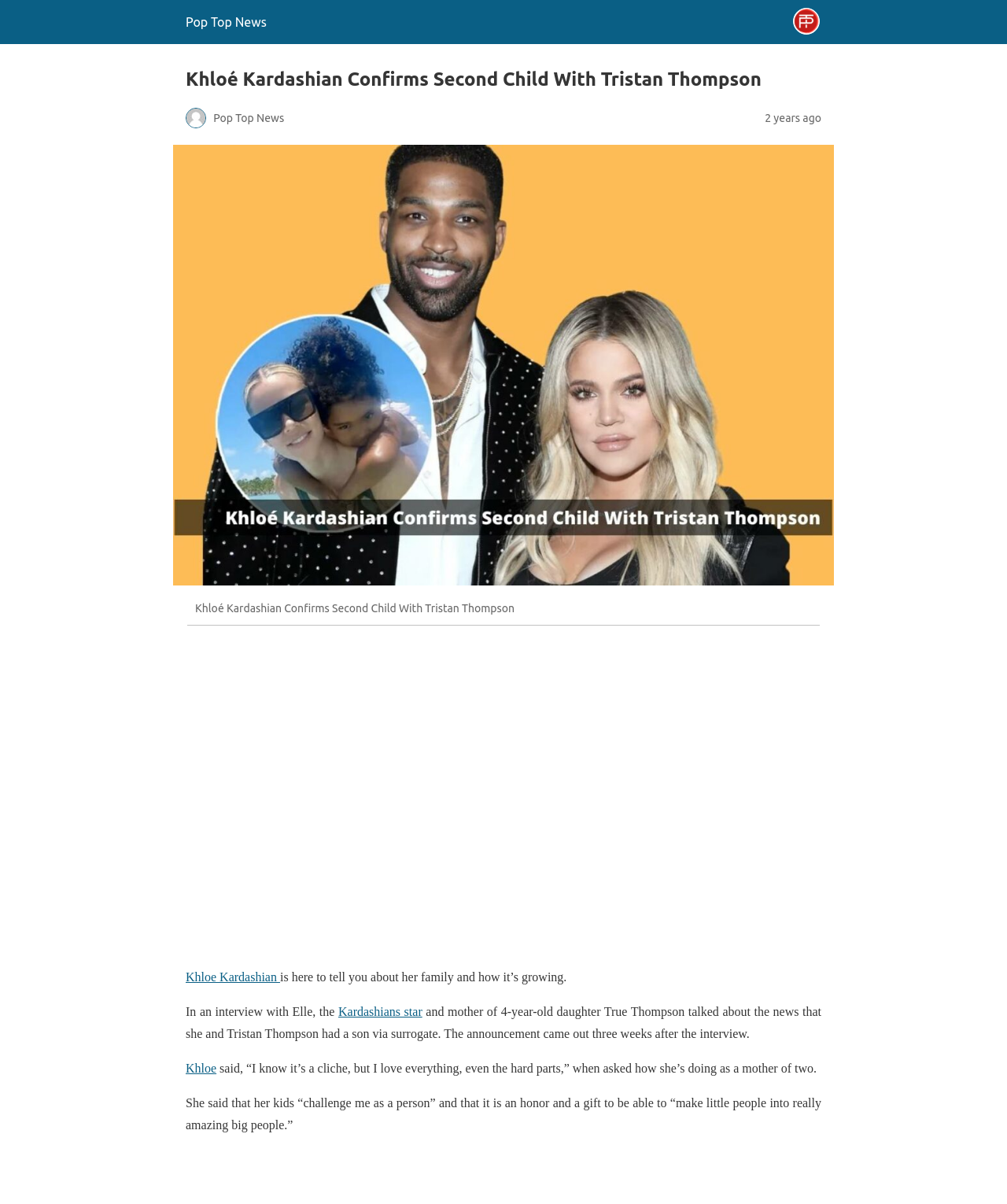Determine the bounding box for the UI element as described: "Khloe Kardashian". The coordinates should be represented as four float numbers between 0 and 1, formatted as [left, top, right, bottom].

[0.184, 0.806, 0.278, 0.817]